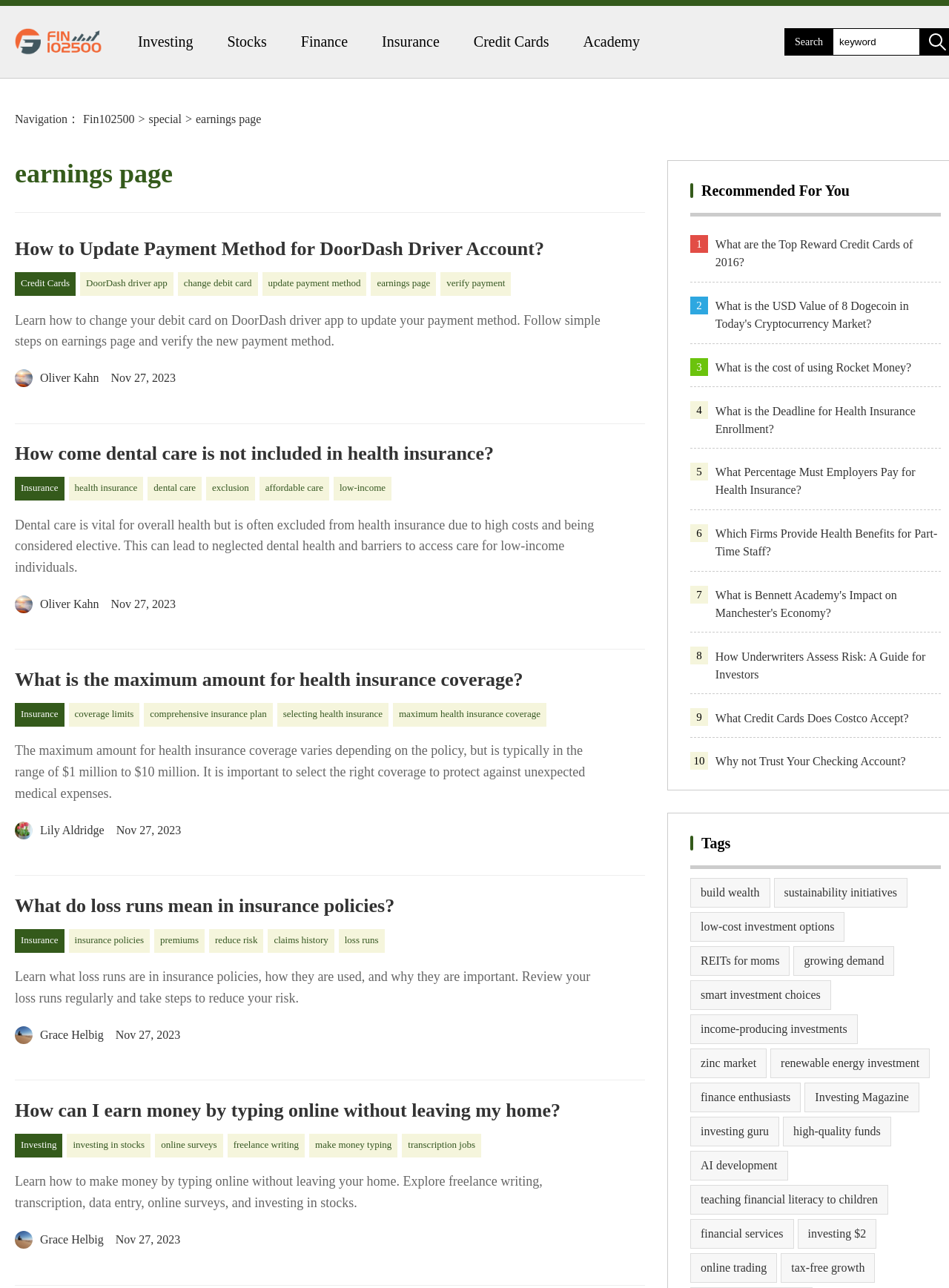Use the information in the screenshot to answer the question comprehensively: Who is the author of the articles on this webpage?

The webpage does not explicitly mention the author of the articles, but it does provide links to various topics and resources, suggesting that the content may be aggregated from different sources or authors.